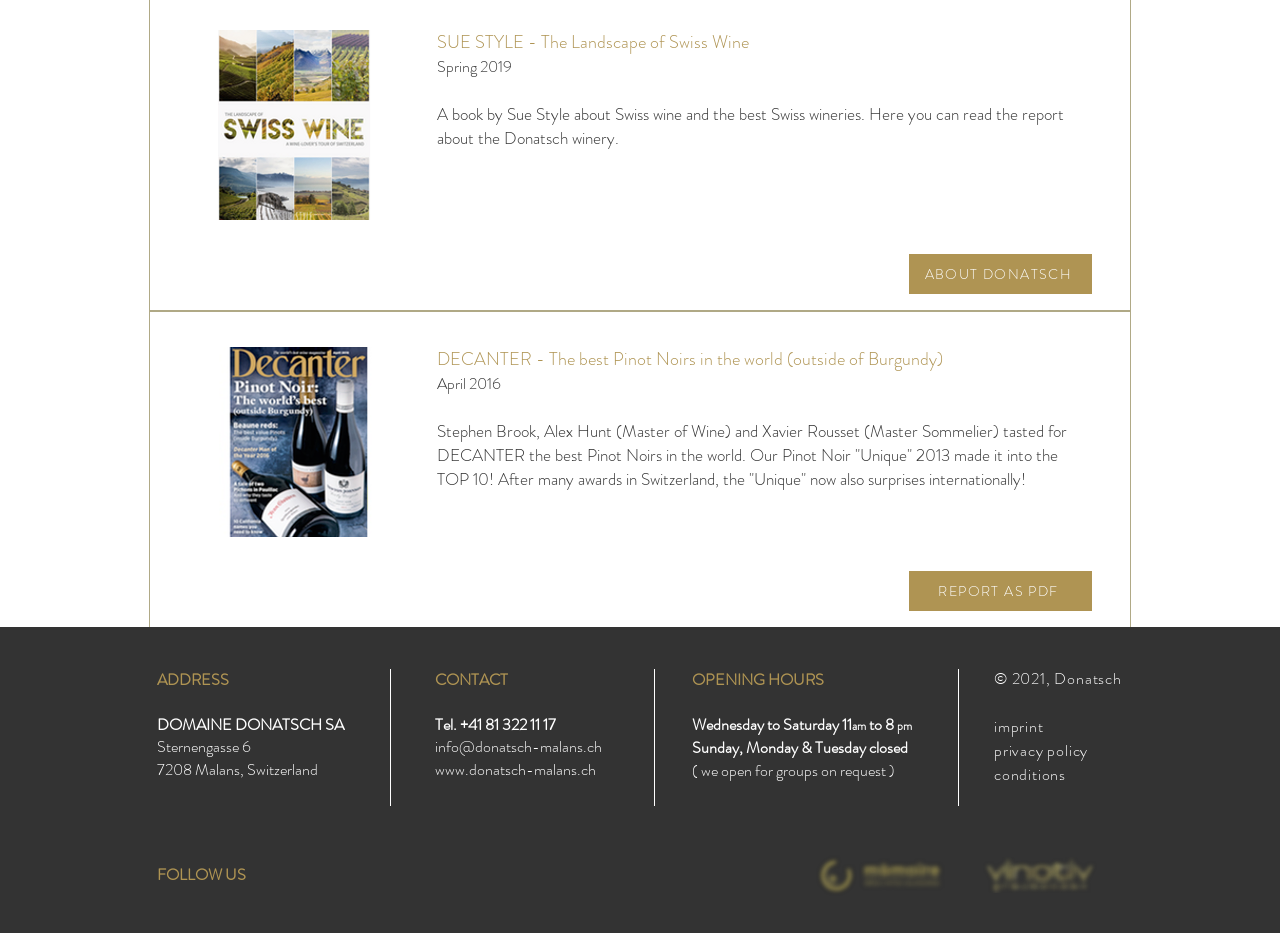What is the contact phone number of the winery?
Using the image as a reference, answer the question with a short word or phrase.

+41 81 322 11 17